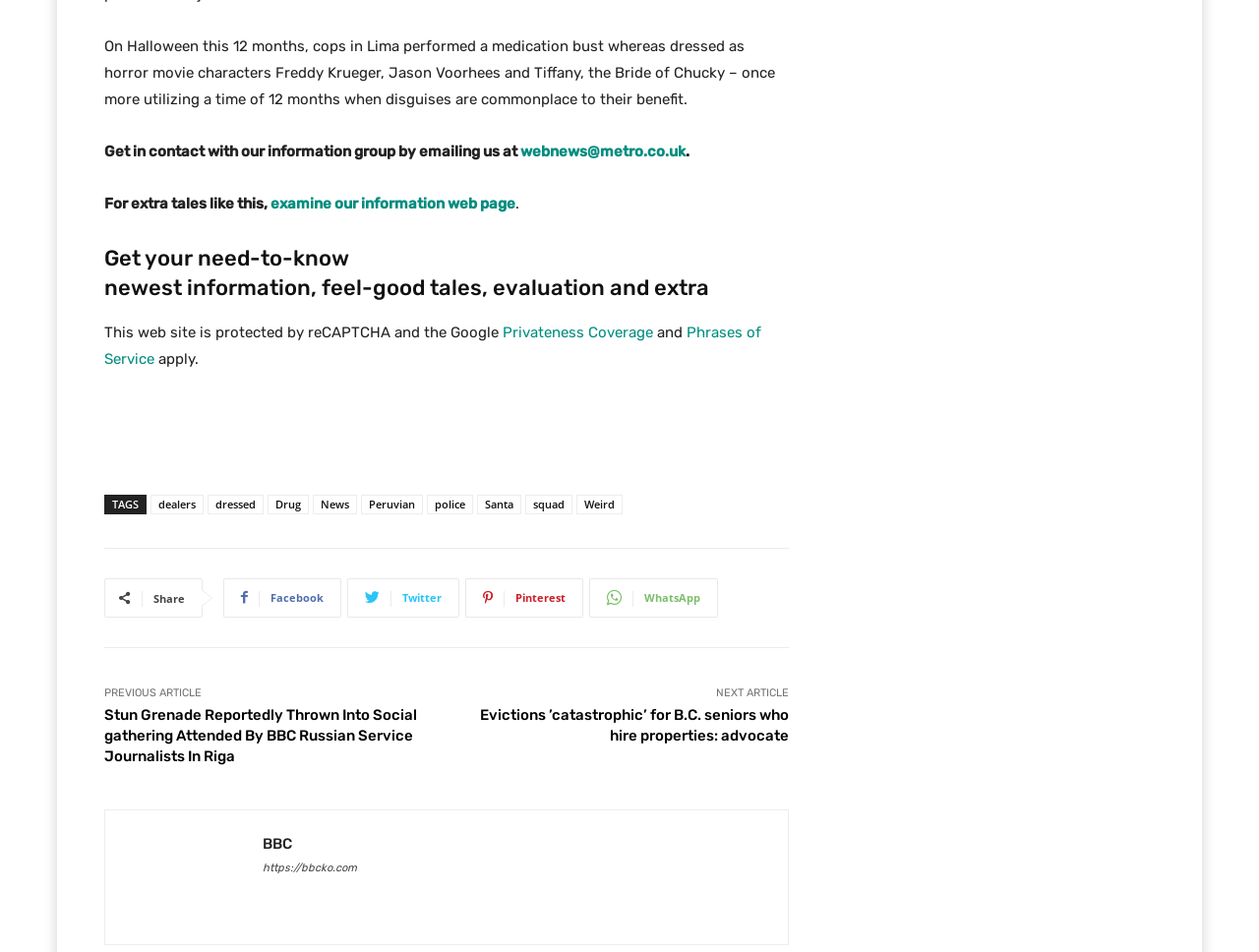Determine the bounding box coordinates for the UI element described. Format the coordinates as (top-left x, top-left y, bottom-right x, bottom-right y) and ensure all values are between 0 and 1. Element description: Phrases of Service

[0.083, 0.34, 0.605, 0.386]